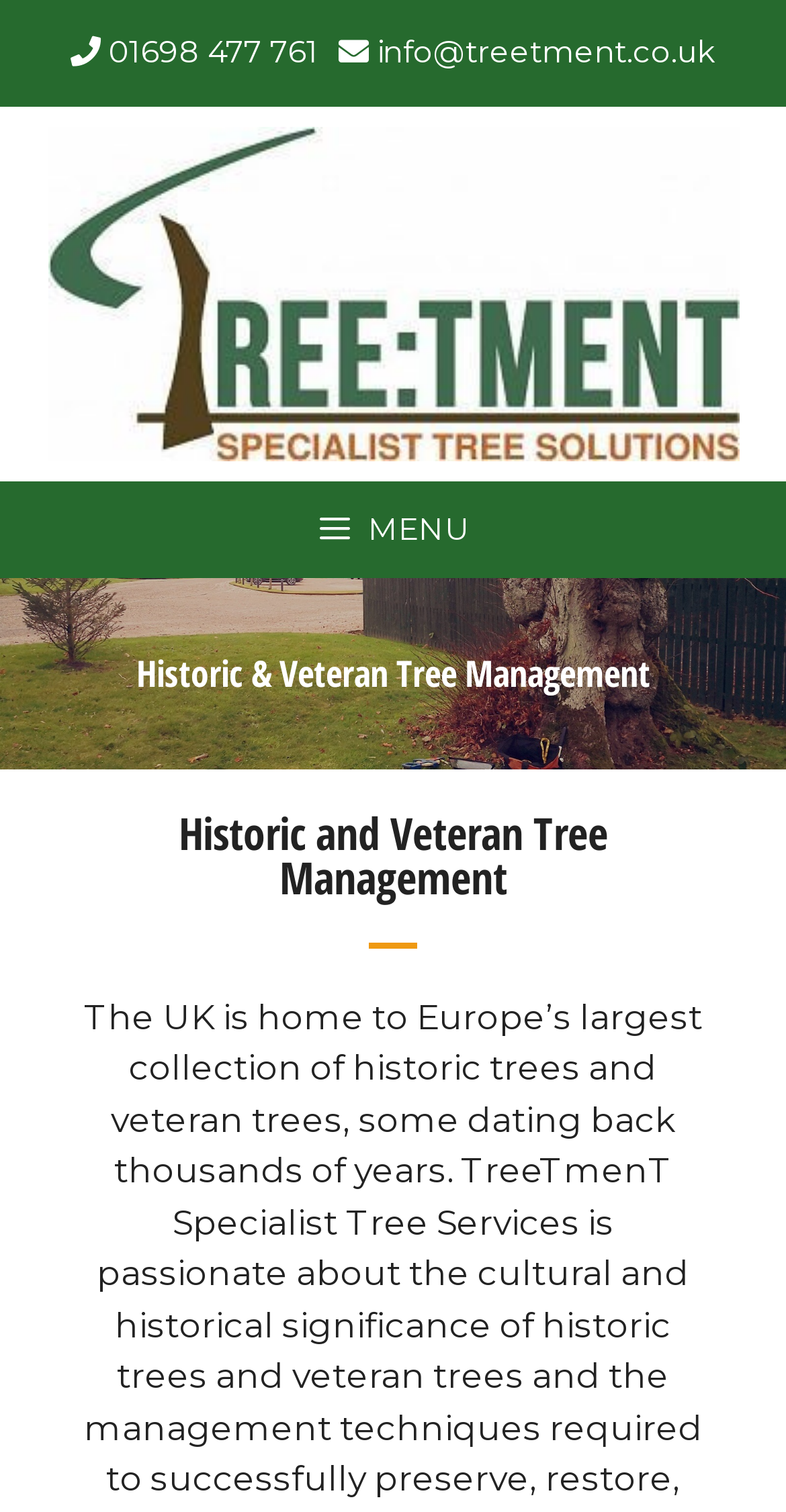Look at the image and give a detailed response to the following question: What is the email address on the webpage?

I found the email address by looking at the link element with the text 'info@treetment.co.uk' located at the top of the webpage.